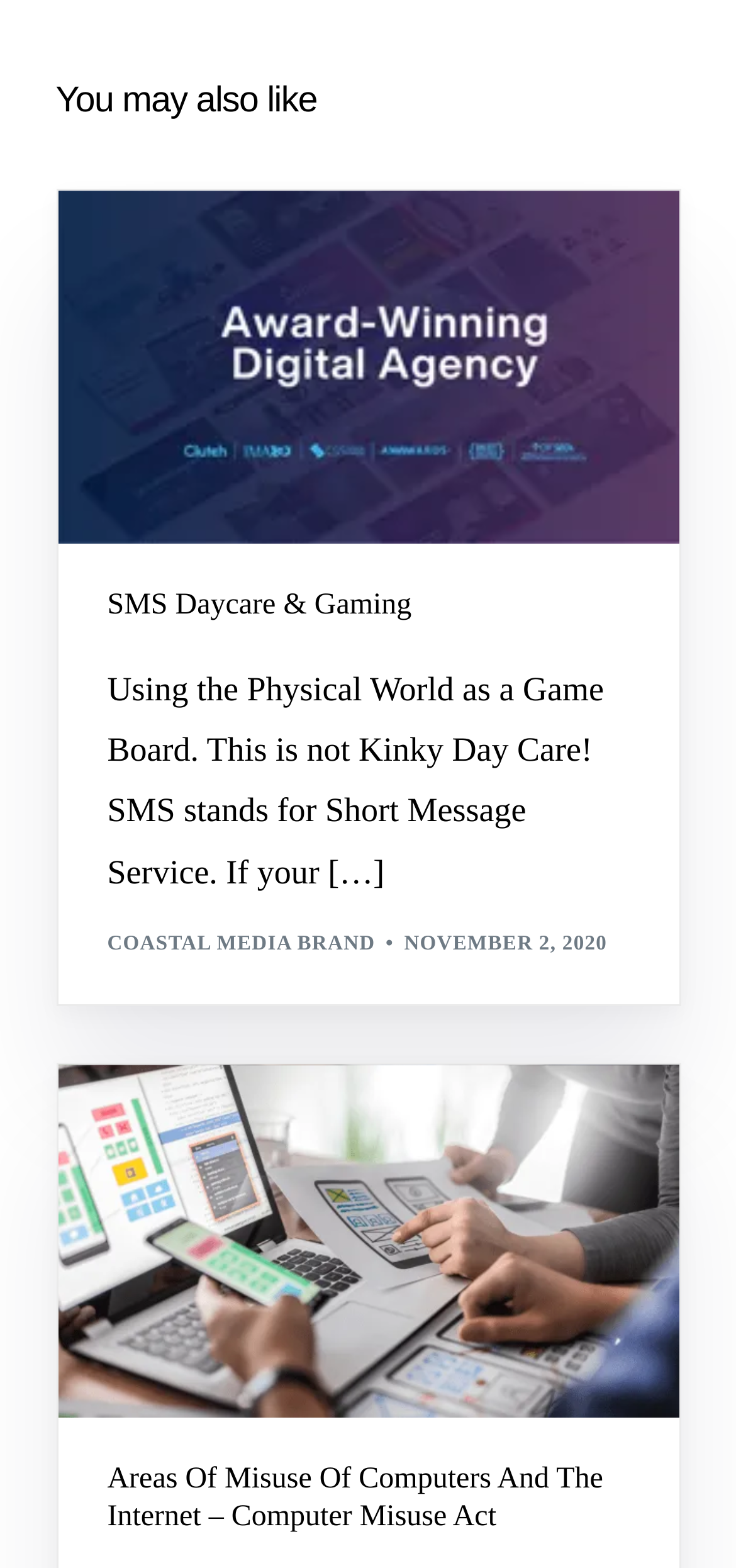Respond concisely with one word or phrase to the following query:
How many links are there in the first article?

3